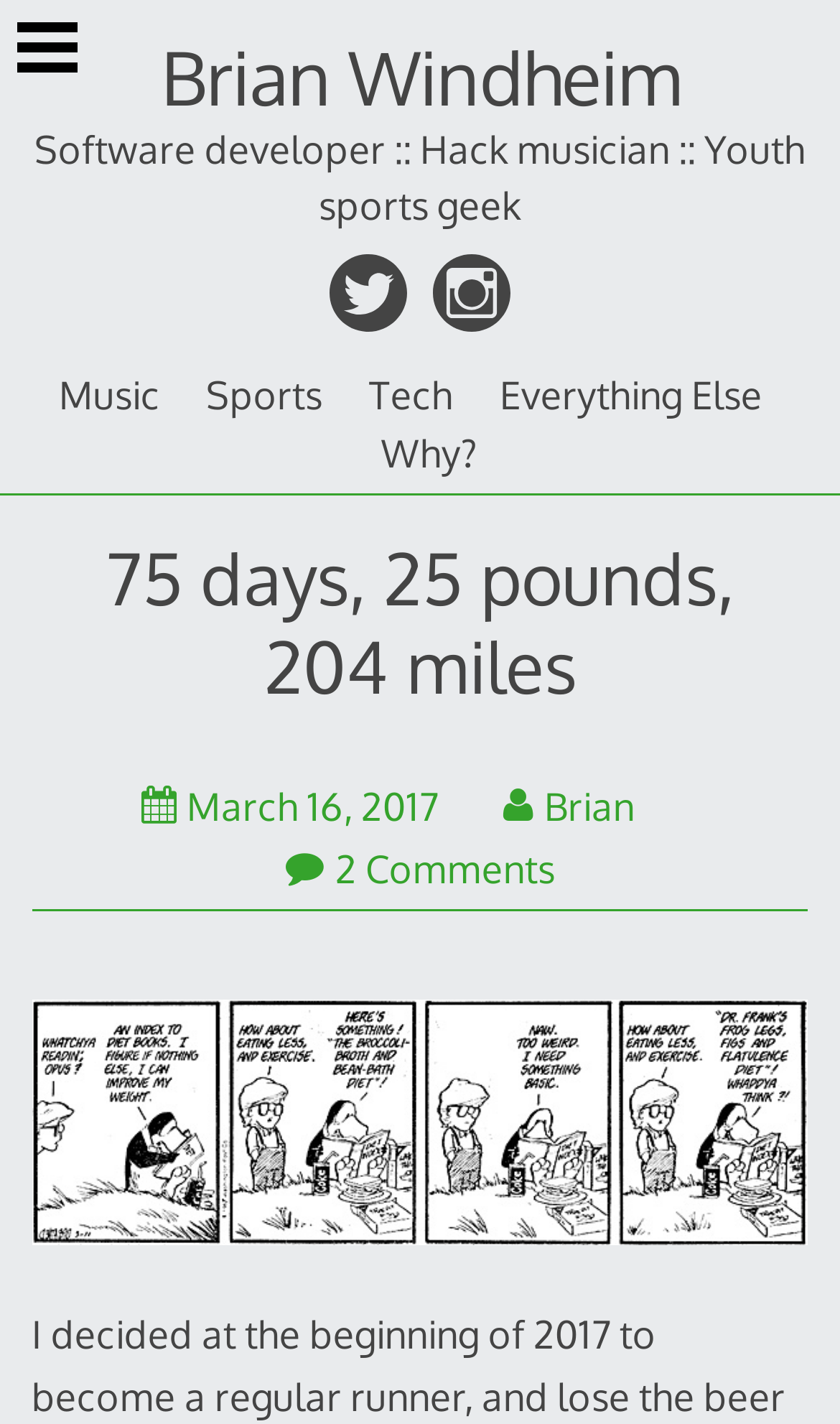Analyze and describe the webpage in a detailed narrative.

The webpage is a personal blog or journal, with a focus on the author's journey to become a regular runner and lose weight. At the top left of the page, there is a button to show the sidebar, accompanied by a small image. Below this, the author's name "Brian Windheim" is prominently displayed in a heading, with a link to their profile.

To the right of the author's name, there is a heading that describes Brian as a "Software developer :: Hack musician :: Youth sports geek". Below this, there are three links with accompanying images, which appear to be social media profiles or links to other websites.

The main content of the page is a blog post, which is headed by a title "75 days, 25 pounds, 204 miles". The post is dated March 16, 2017, and has been updated on March 23, 2018. The text of the post is not explicitly stated, but it appears to be a personal reflection on the author's progress in their running journey.

To the right of the post title, there are links to the author's profile and a comments section, which indicates that there are 2 comments on the post. At the bottom of the page, there is a link to "Why?", which may lead to a page explaining the author's motivations for starting this blog.

Overall, the webpage has a simple and clean design, with a focus on the author's personal story and journey.